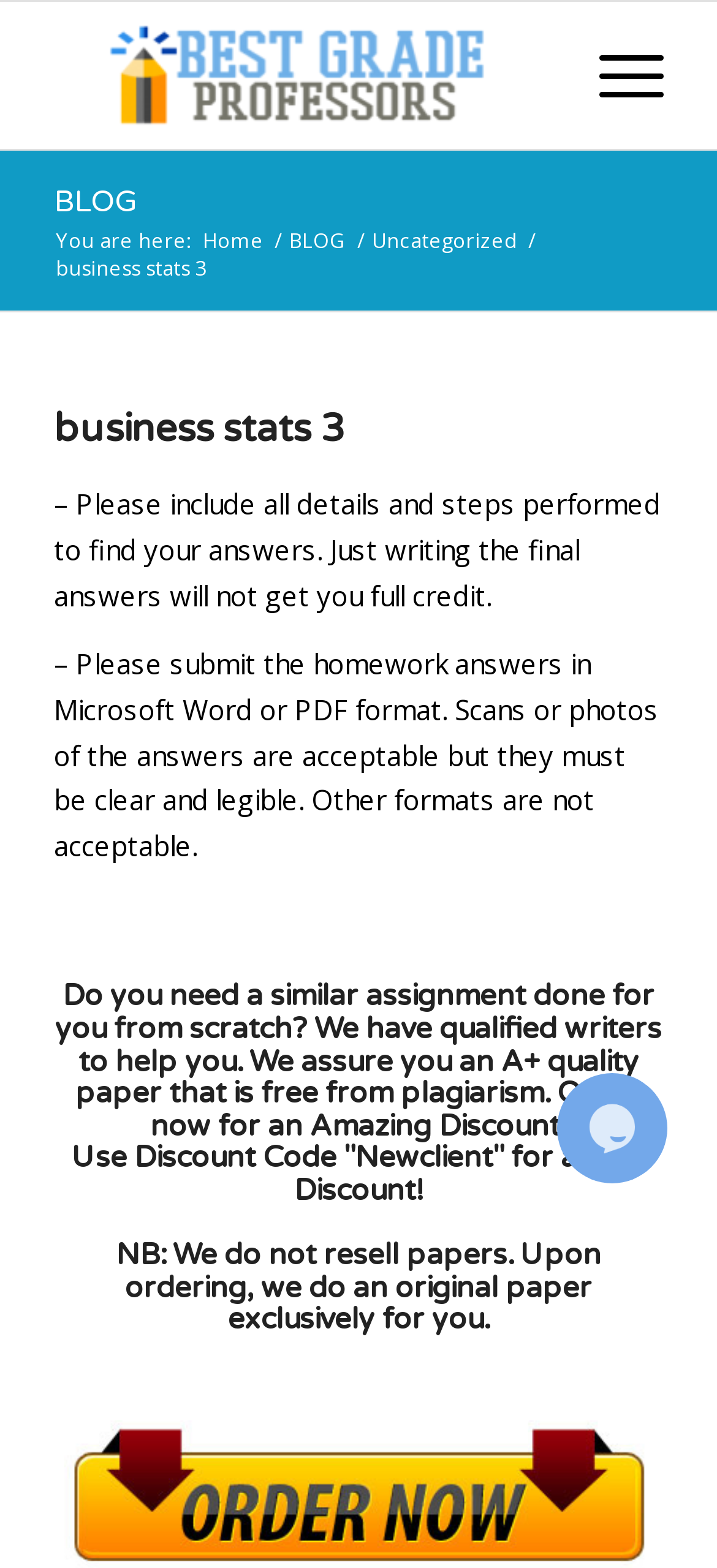Using the format (top-left x, top-left y, bottom-right x, bottom-right y), provide the bounding box coordinates for the described UI element. All values should be floating point numbers between 0 and 1: Uncategorized

[0.511, 0.144, 0.729, 0.161]